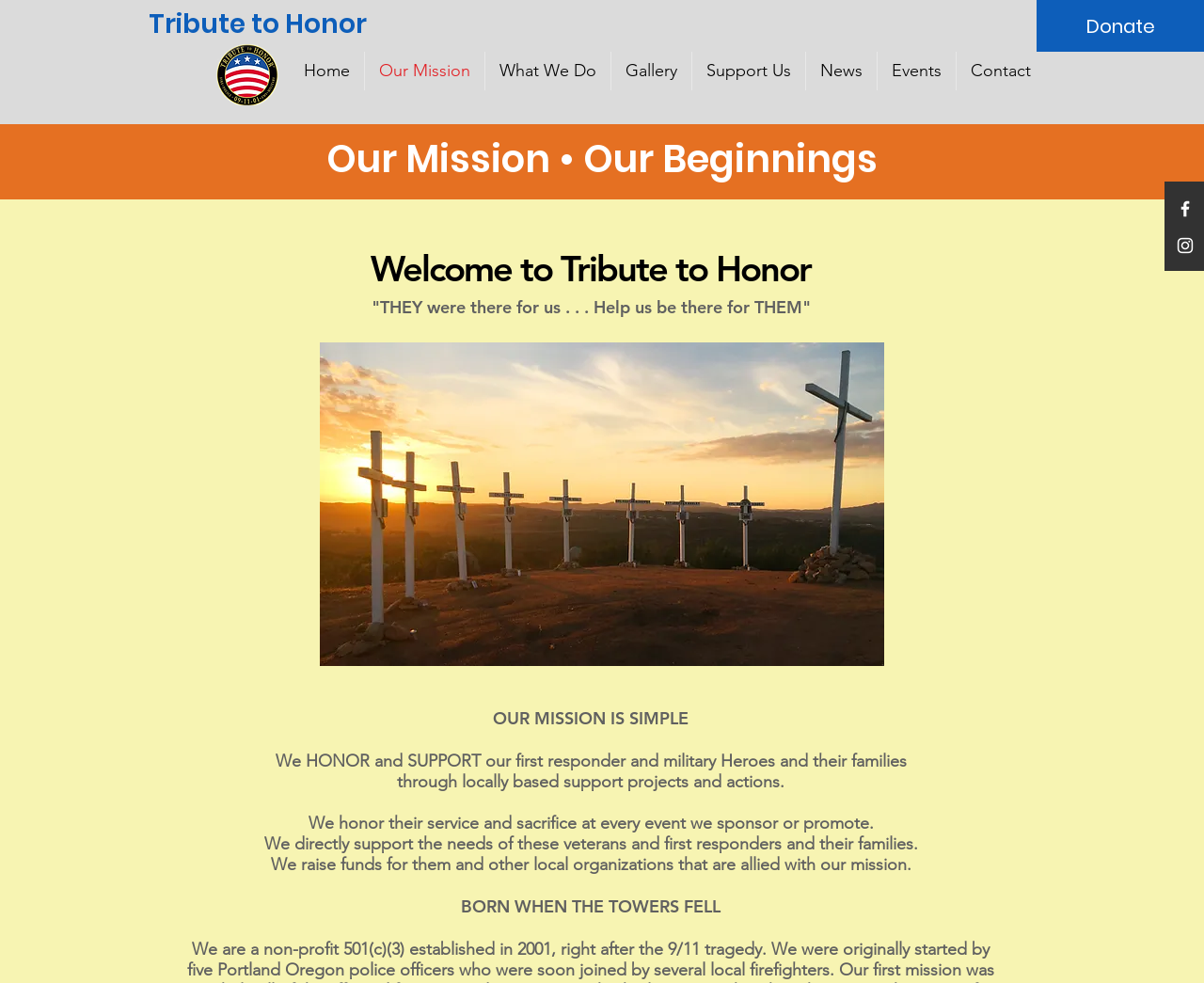Find and extract the text of the primary heading on the webpage.

Our Mission • Our Beginnings